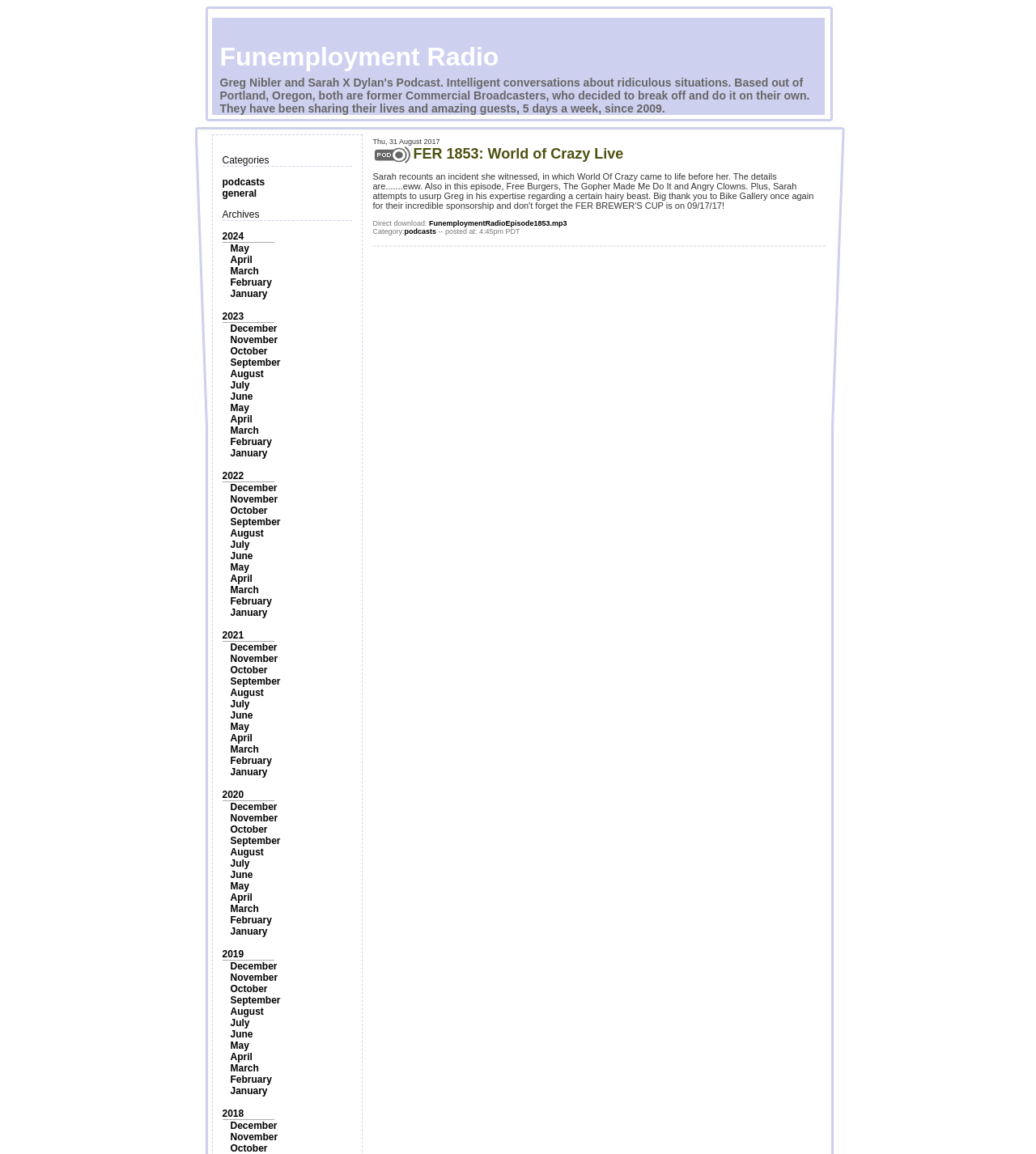Locate the bounding box coordinates of the element to click to perform the following action: 'Go to the 'general' category'. The coordinates should be given as four float values between 0 and 1, in the form of [left, top, right, bottom].

[0.214, 0.163, 0.248, 0.173]